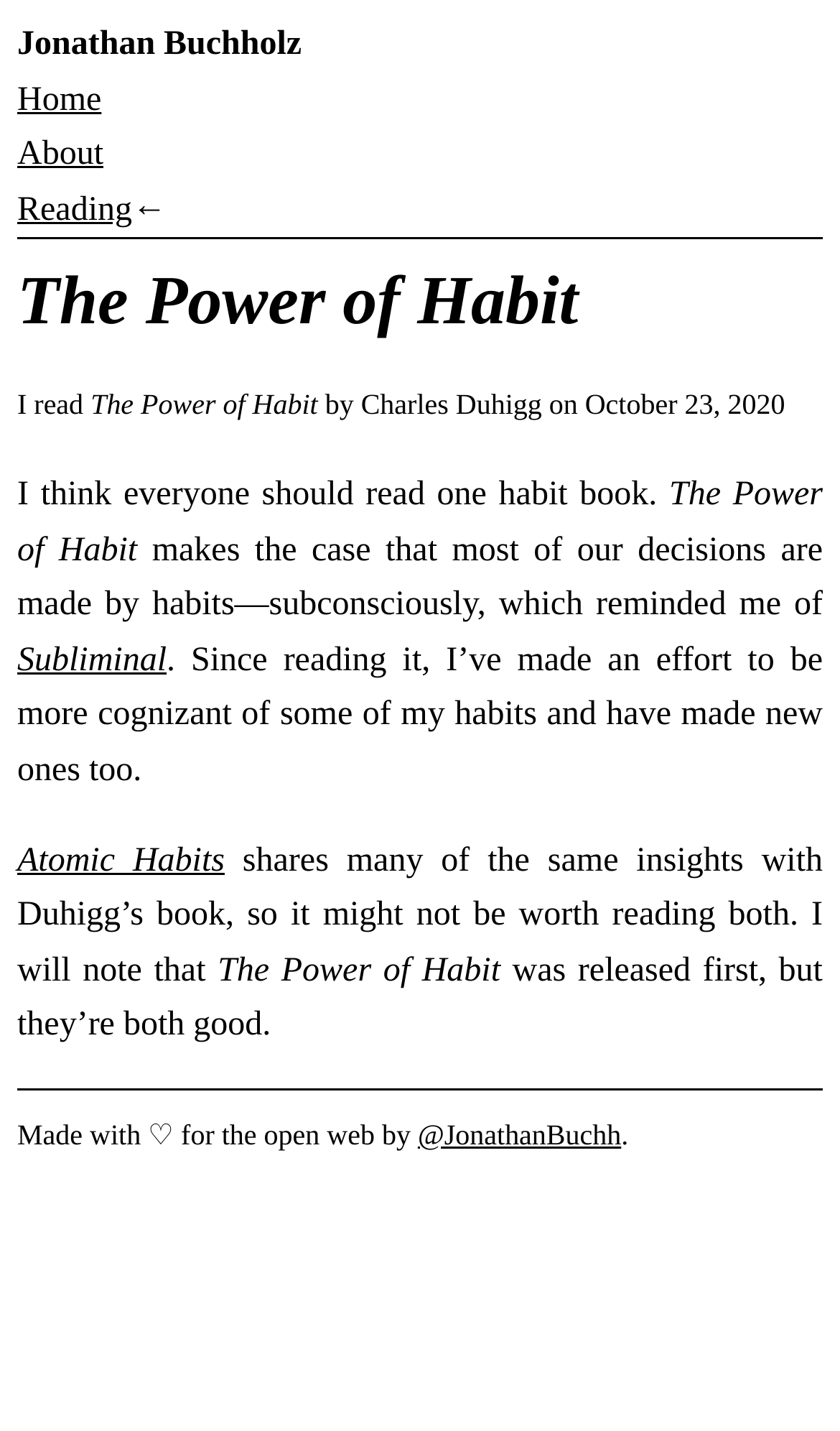Bounding box coordinates are specified in the format (top-left x, top-left y, bottom-right x, bottom-right y). All values are floating point numbers bounded between 0 and 1. Please provide the bounding box coordinate of the region this sentence describes: Home

[0.021, 0.057, 0.121, 0.082]